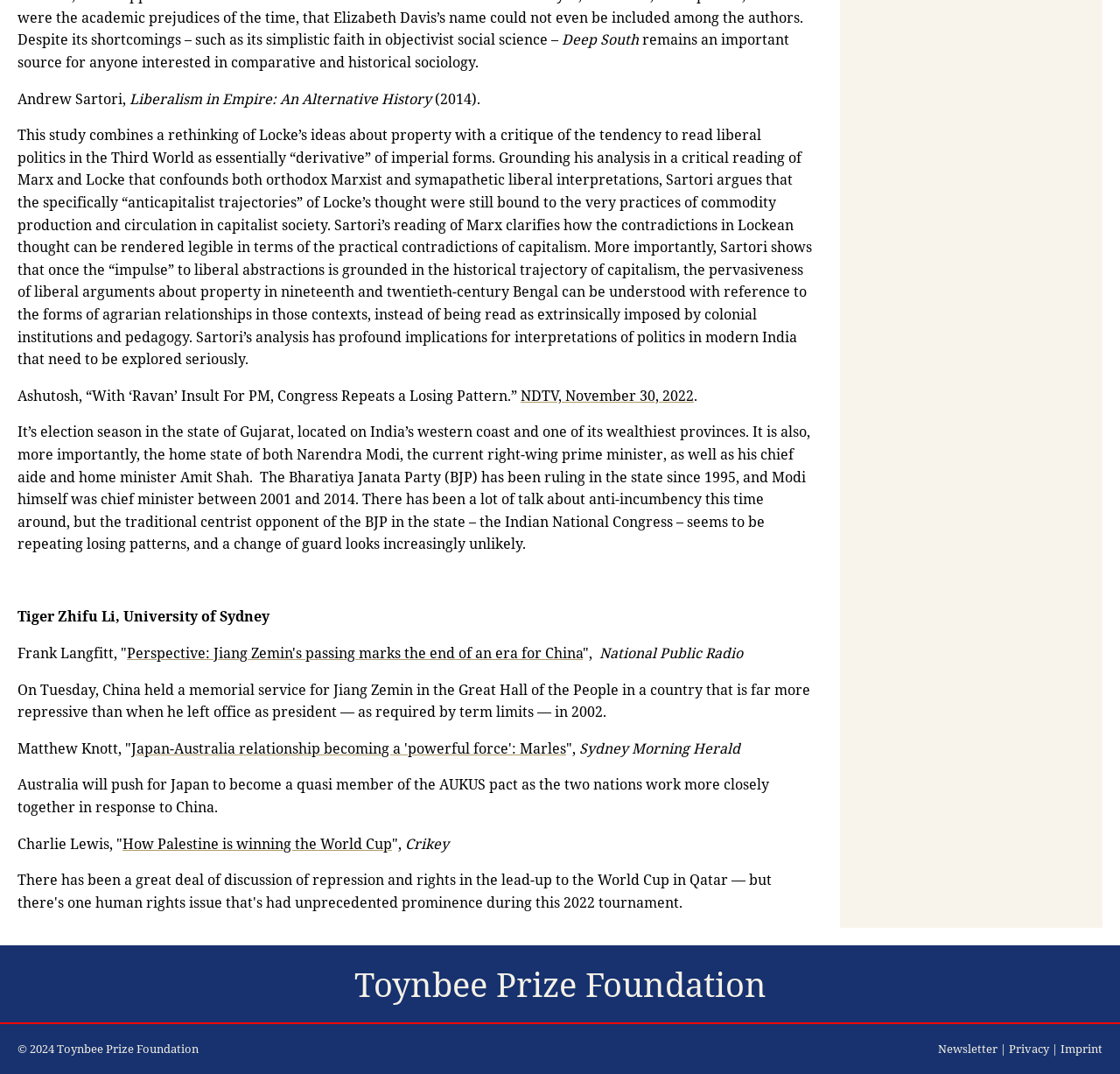Find the bounding box coordinates for the HTML element described in this sentence: "Privacy". Provide the coordinates as four float numbers between 0 and 1, in the format [left, top, right, bottom].

[0.901, 0.969, 0.937, 0.984]